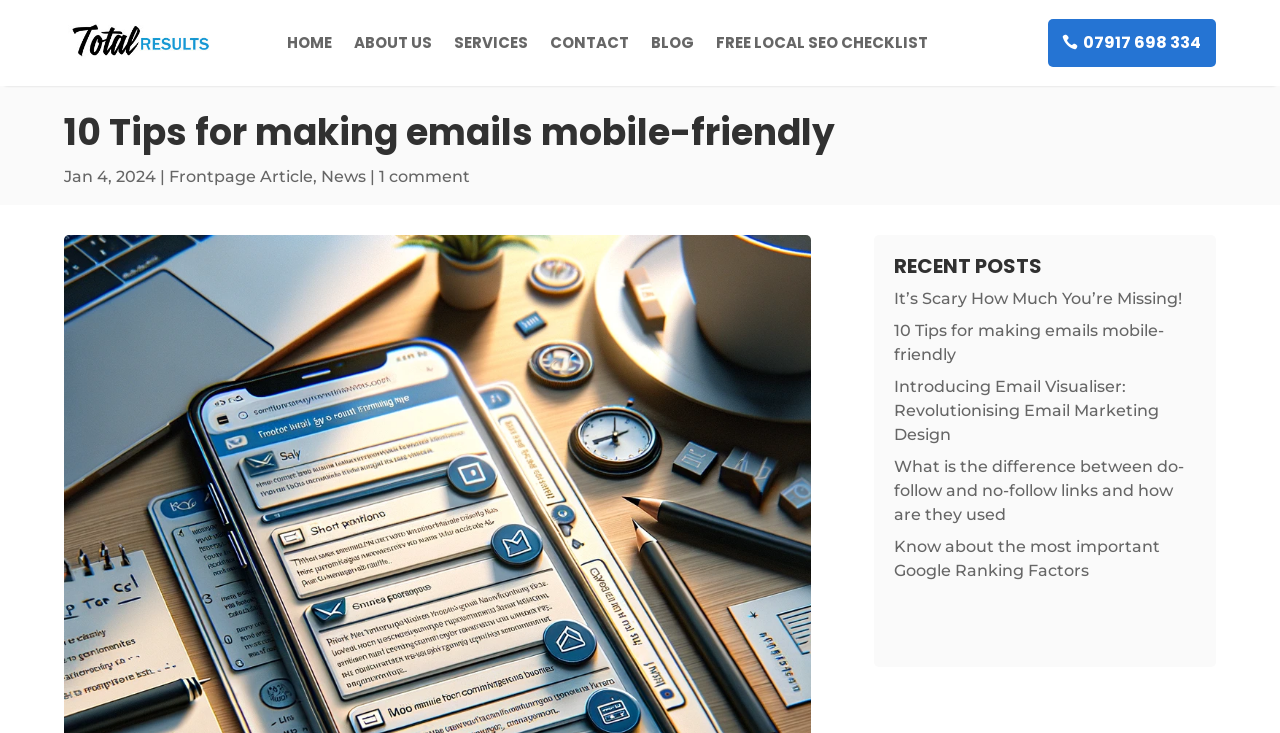Look at the image and answer the question in detail:
How many comments are there on the current article?

I found the link '1 comment' below the main heading, which suggests that there is one comment on the current article.